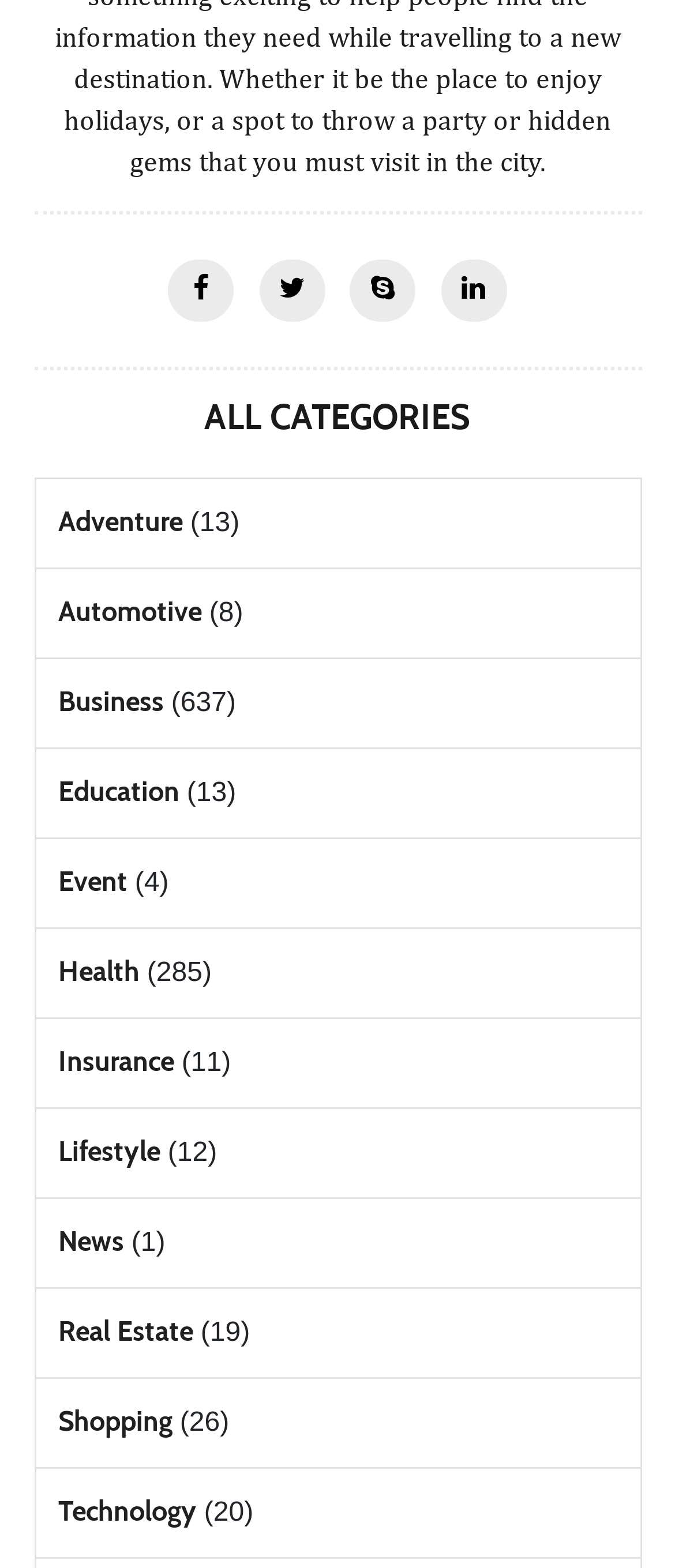What is the category with the most items?
Provide a thorough and detailed answer to the question.

By examining the StaticText elements, I found that the category 'Business' has the highest number of items, which is 637, indicated by the text '(637)' next to the 'Business' link.